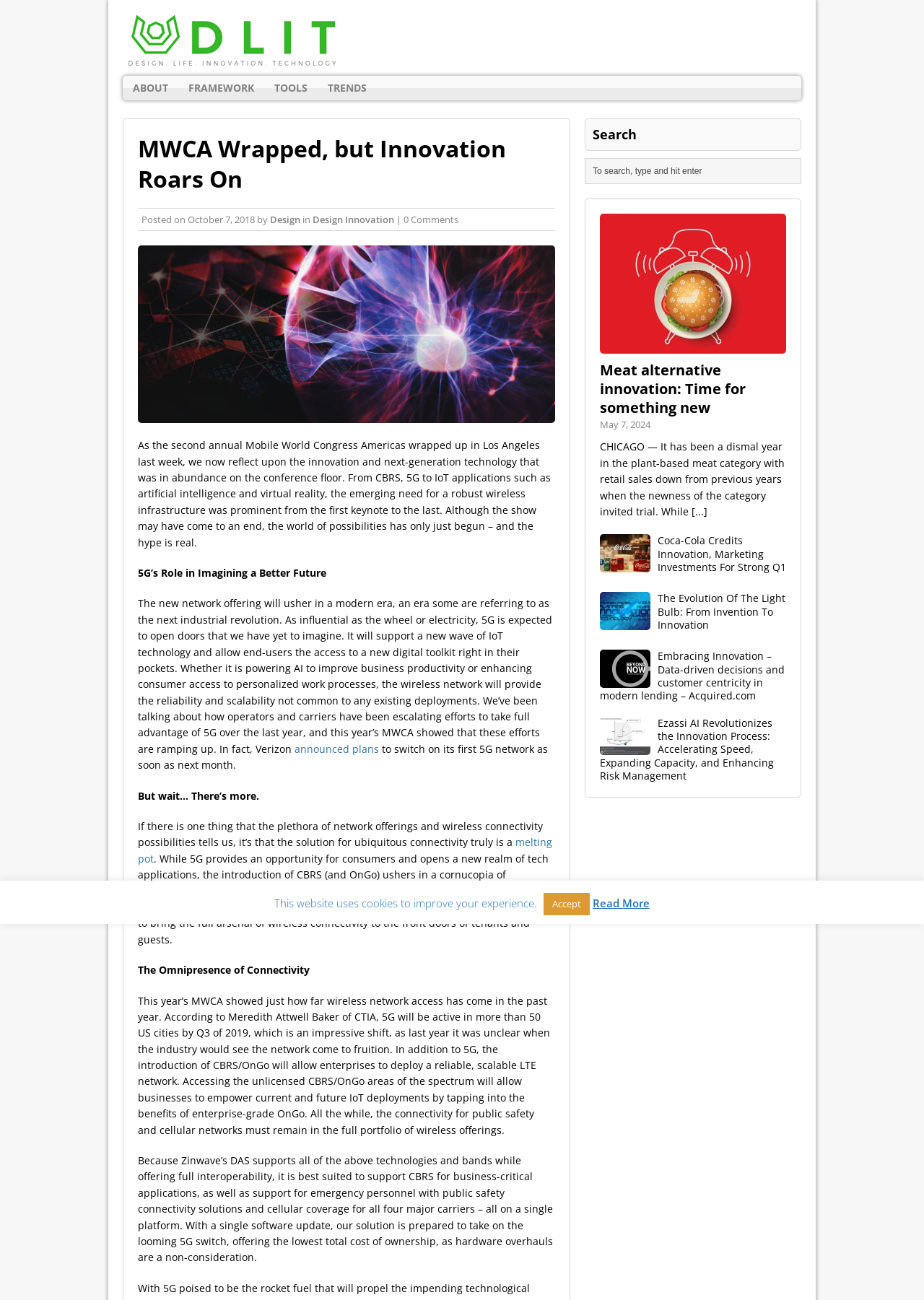Find the bounding box coordinates of the clickable region needed to perform the following instruction: "View the 'Meat alternative innovation: Time for something new' article". The coordinates should be provided as four float numbers between 0 and 1, i.e., [left, top, right, bottom].

[0.649, 0.26, 0.851, 0.271]